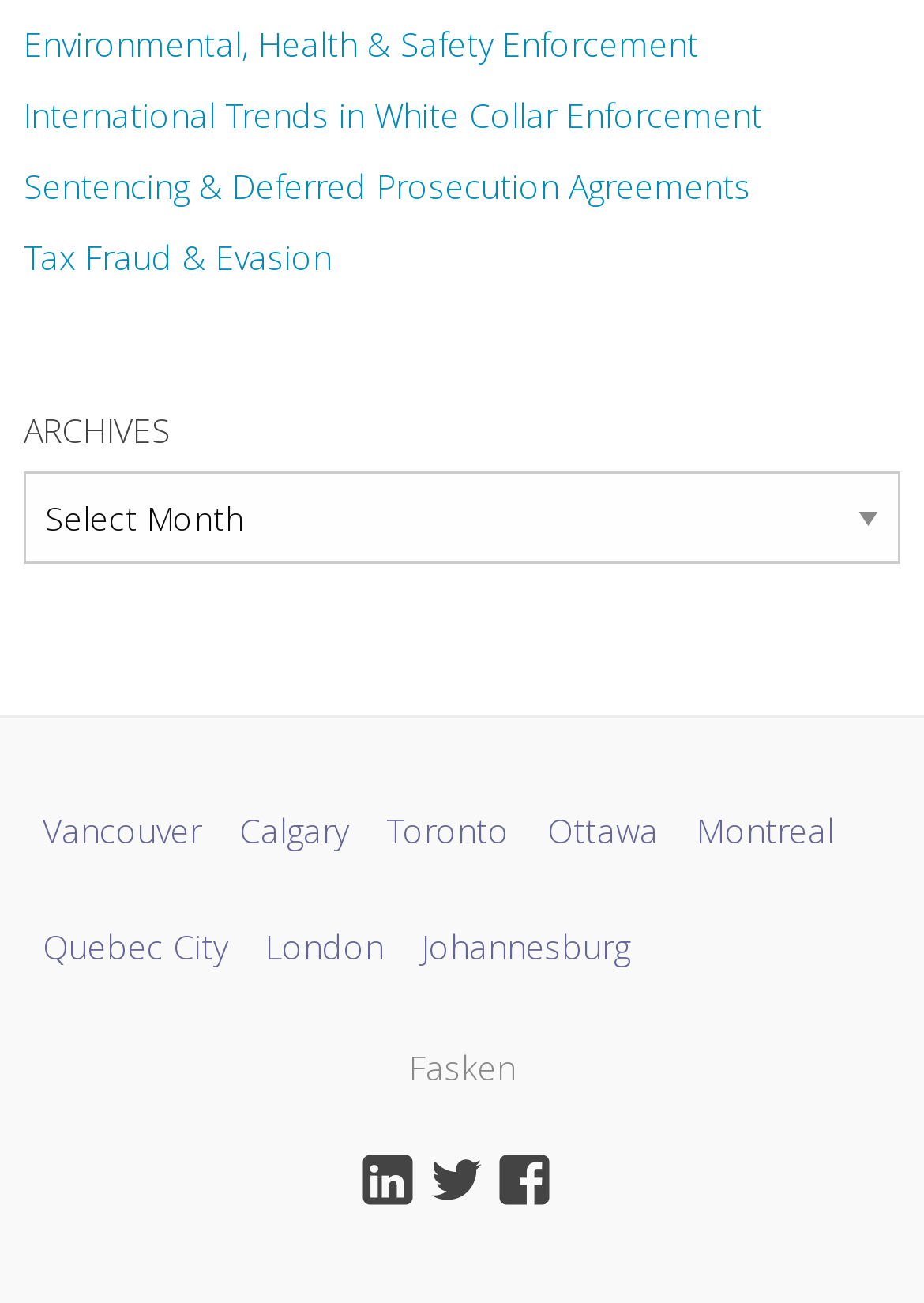Locate the bounding box coordinates of the element that should be clicked to execute the following instruction: "Click on Environmental, Health & Safety Enforcement".

[0.026, 0.007, 0.756, 0.061]